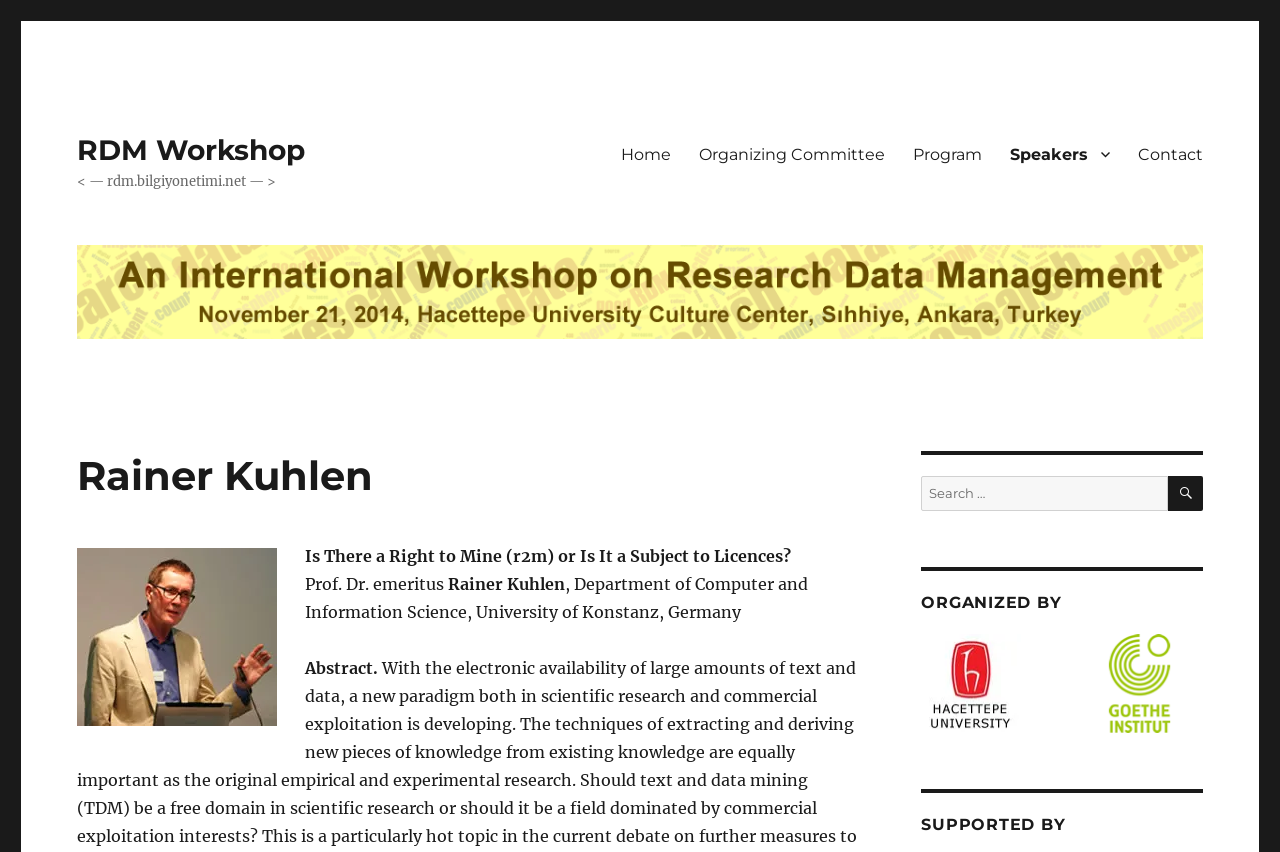Identify the bounding box coordinates of the area you need to click to perform the following instruction: "view organizing committee".

[0.535, 0.156, 0.702, 0.205]